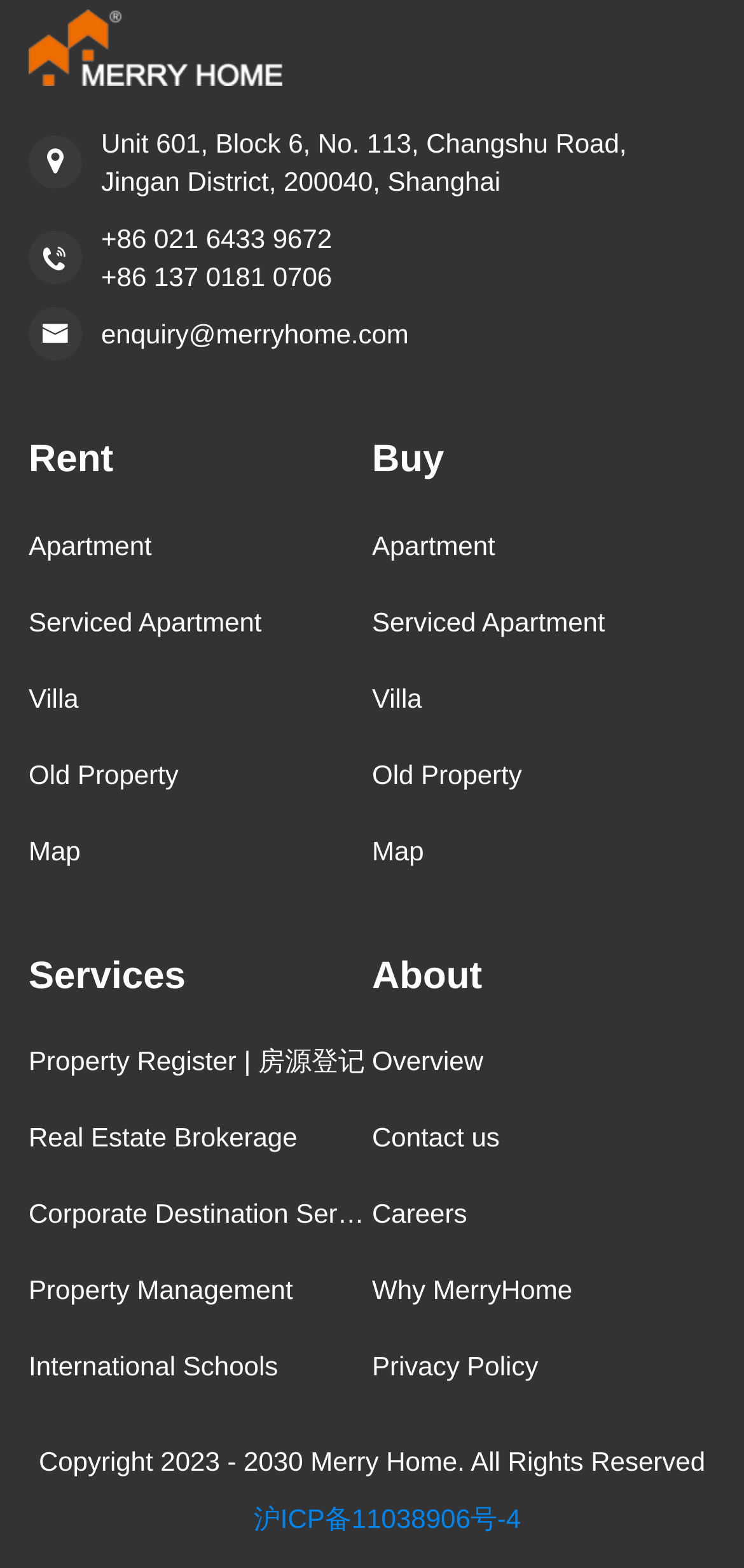Determine the bounding box coordinates of the section to be clicked to follow the instruction: "Read the privacy policy". The coordinates should be given as four float numbers between 0 and 1, formatted as [left, top, right, bottom].

[0.5, 0.847, 0.962, 0.896]